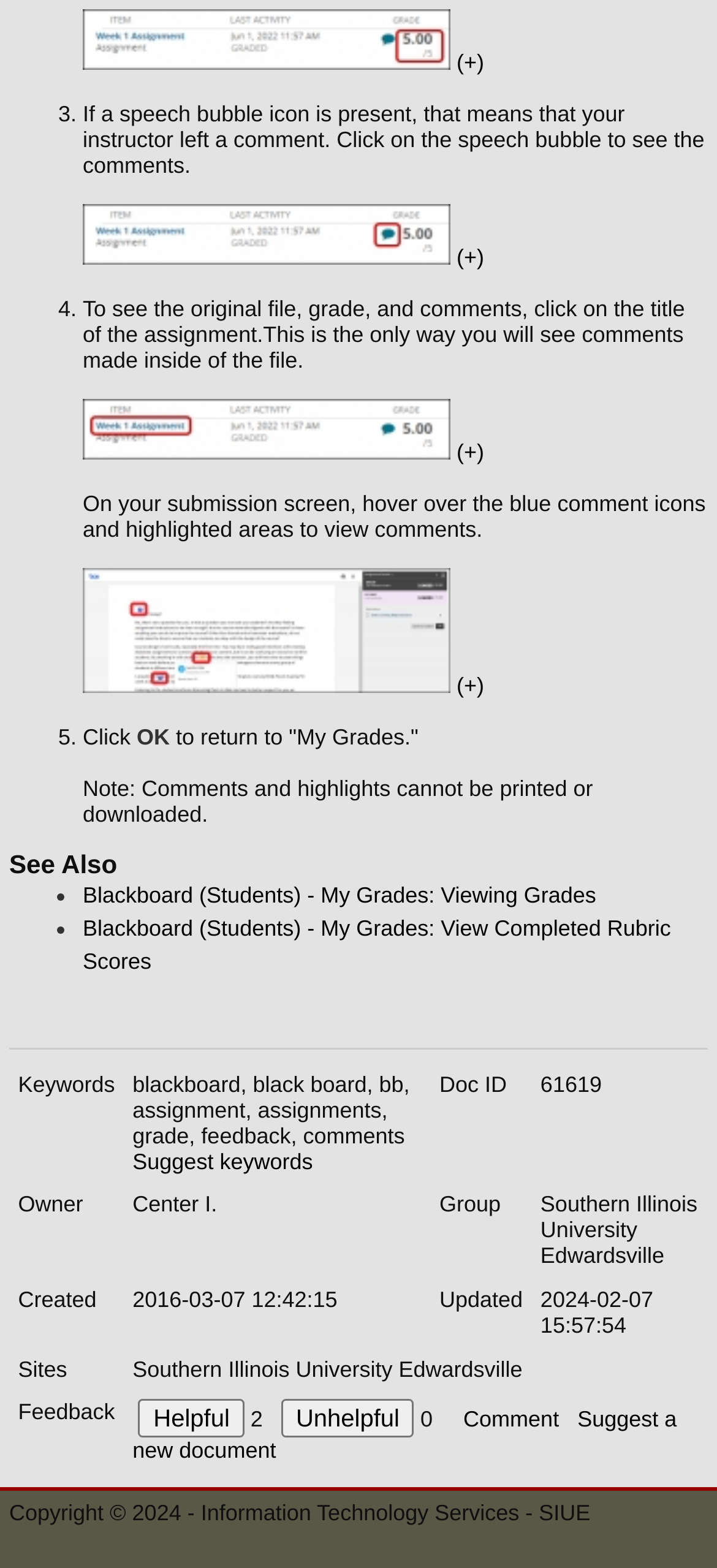Given the element description, predict the bounding box coordinates in the format (top-left x, top-left y, bottom-right x, bottom-right y). Make sure all values are between 0 and 1. Here is the element description: Suggest keywords

[0.185, 0.732, 0.436, 0.749]